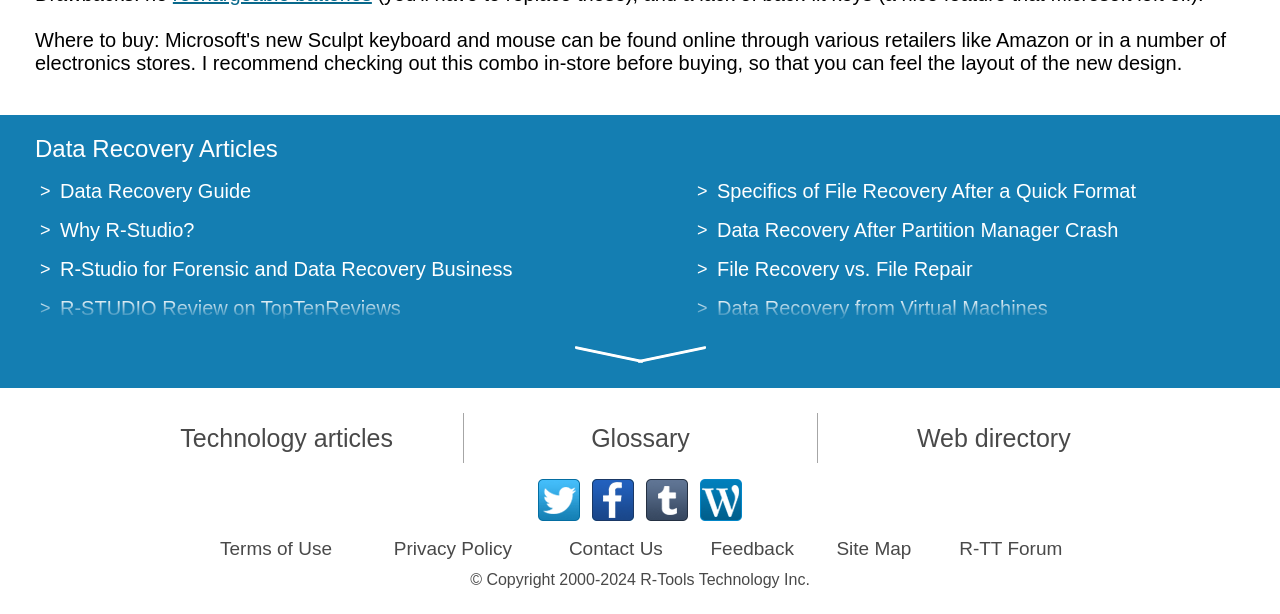Respond to the question with just a single word or phrase: 
What is the copyright year range?

2000-2024